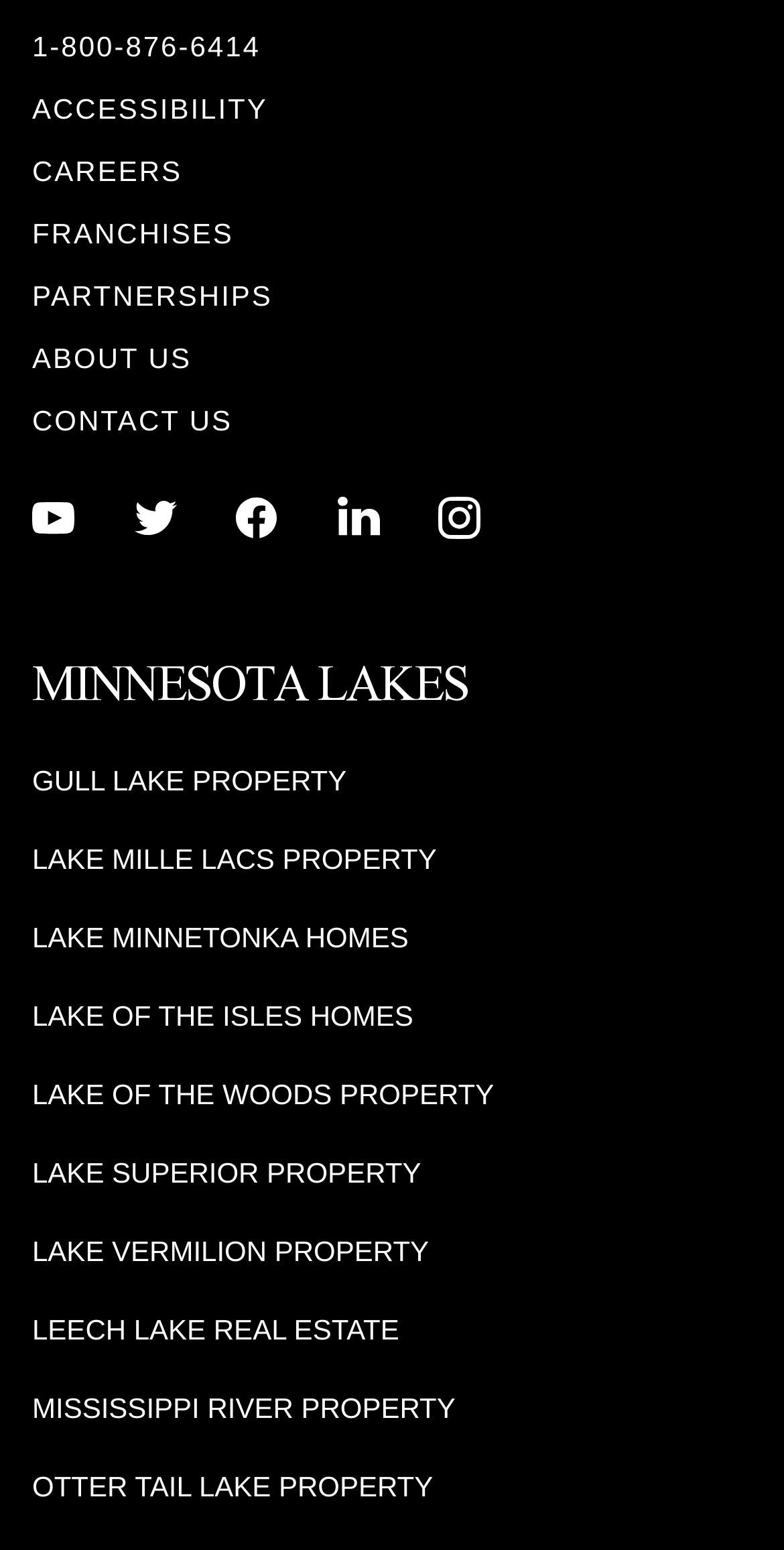From the screenshot, find the bounding box of the UI element matching this description: "Otter Tail Lake Property". Supply the bounding box coordinates in the form [left, top, right, bottom], each a float between 0 and 1.

[0.041, 0.948, 0.552, 0.969]